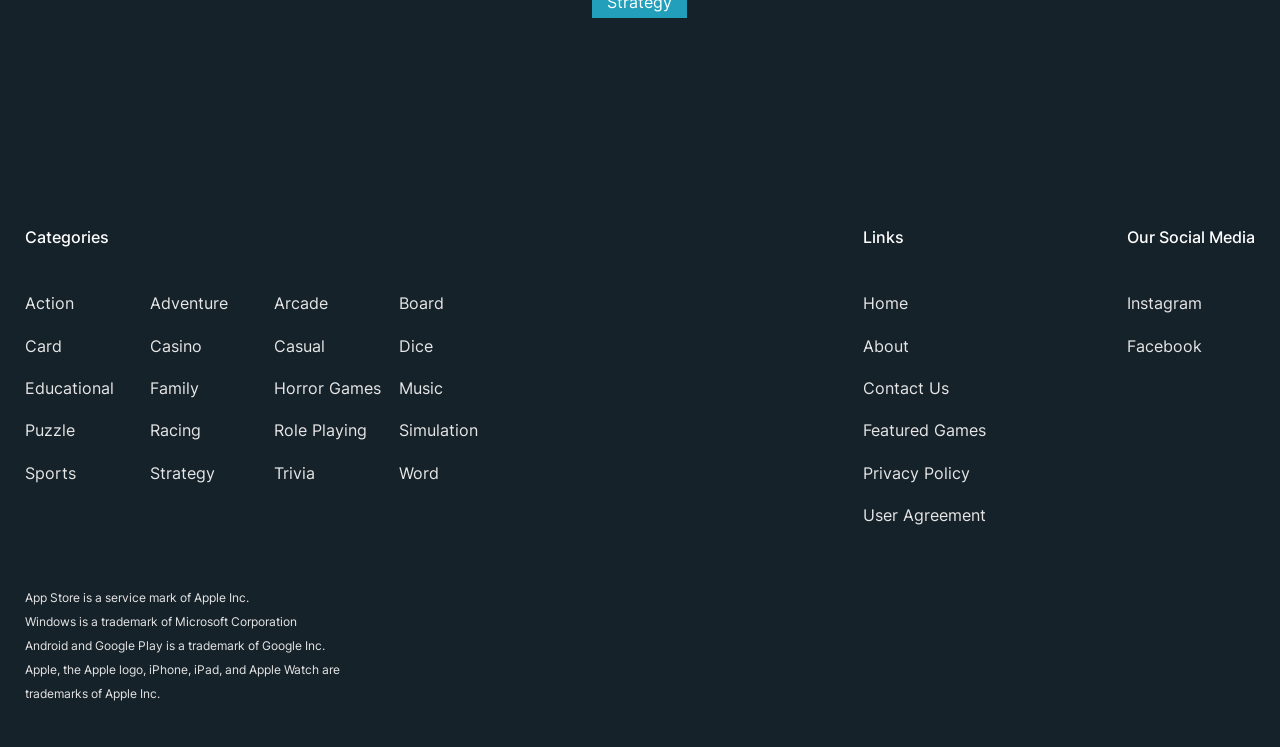How many social media platforms are linked on this website?
Based on the image, provide a one-word or brief-phrase response.

2